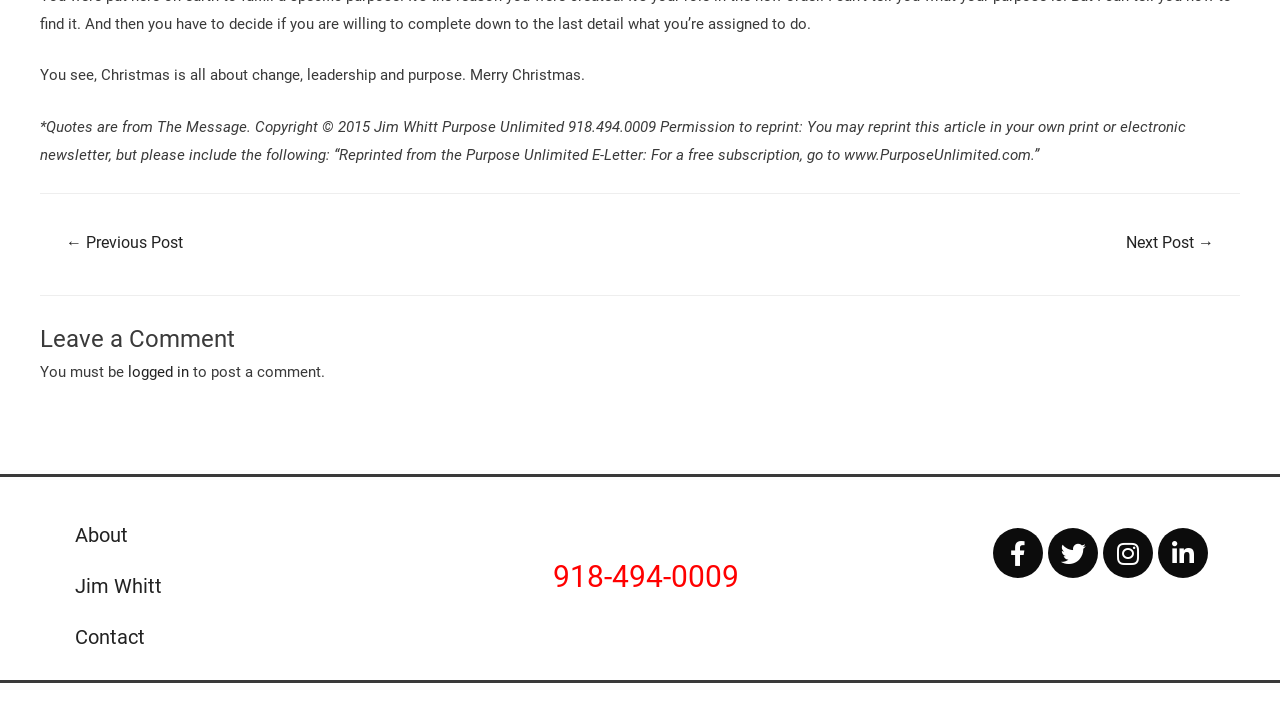What is the condition to post a comment on this webpage?
Give a single word or phrase as your answer by examining the image.

Logged in